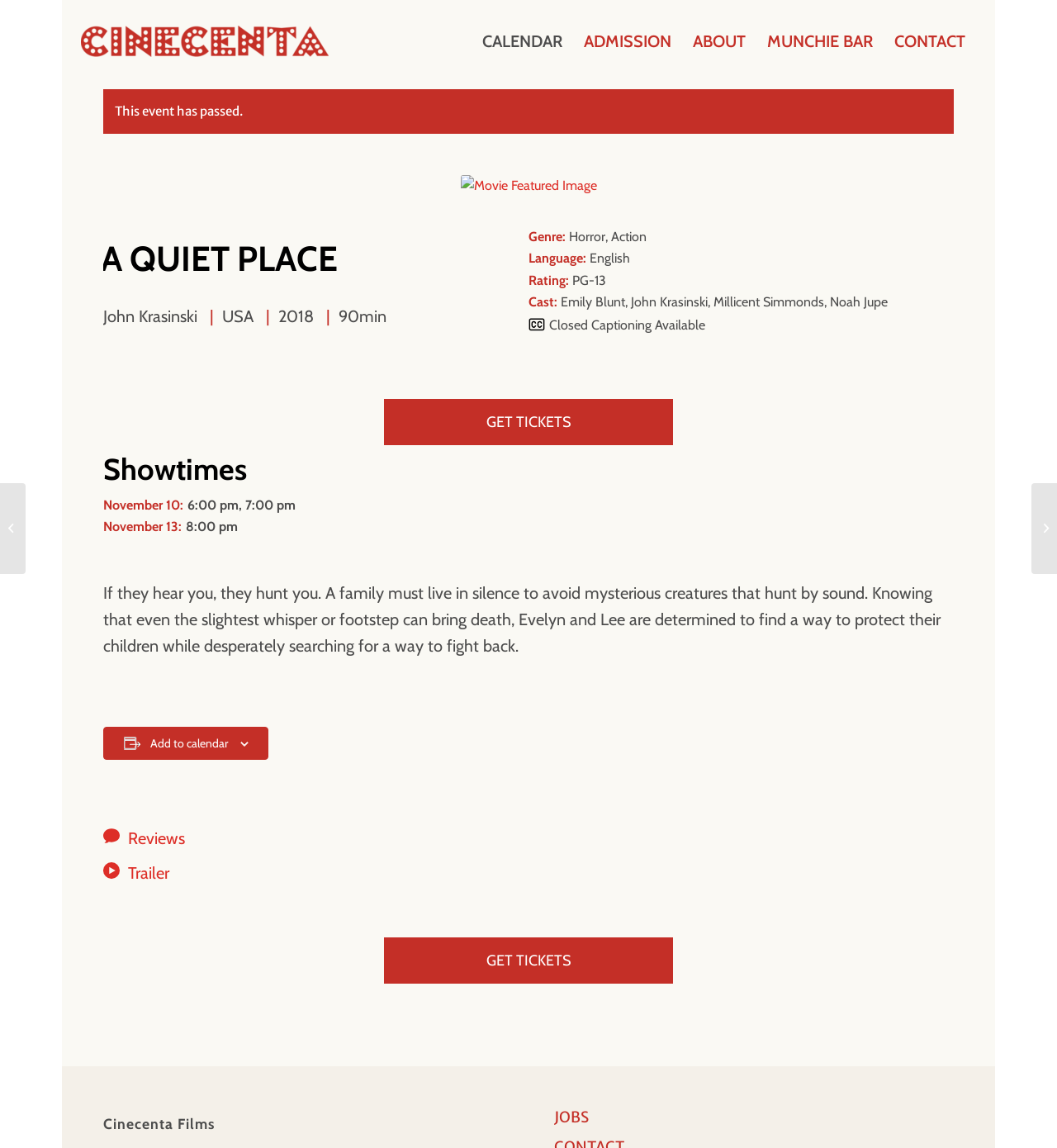Identify the bounding box coordinates of the clickable region necessary to fulfill the following instruction: "View December 2016". The bounding box coordinates should be four float numbers between 0 and 1, i.e., [left, top, right, bottom].

None